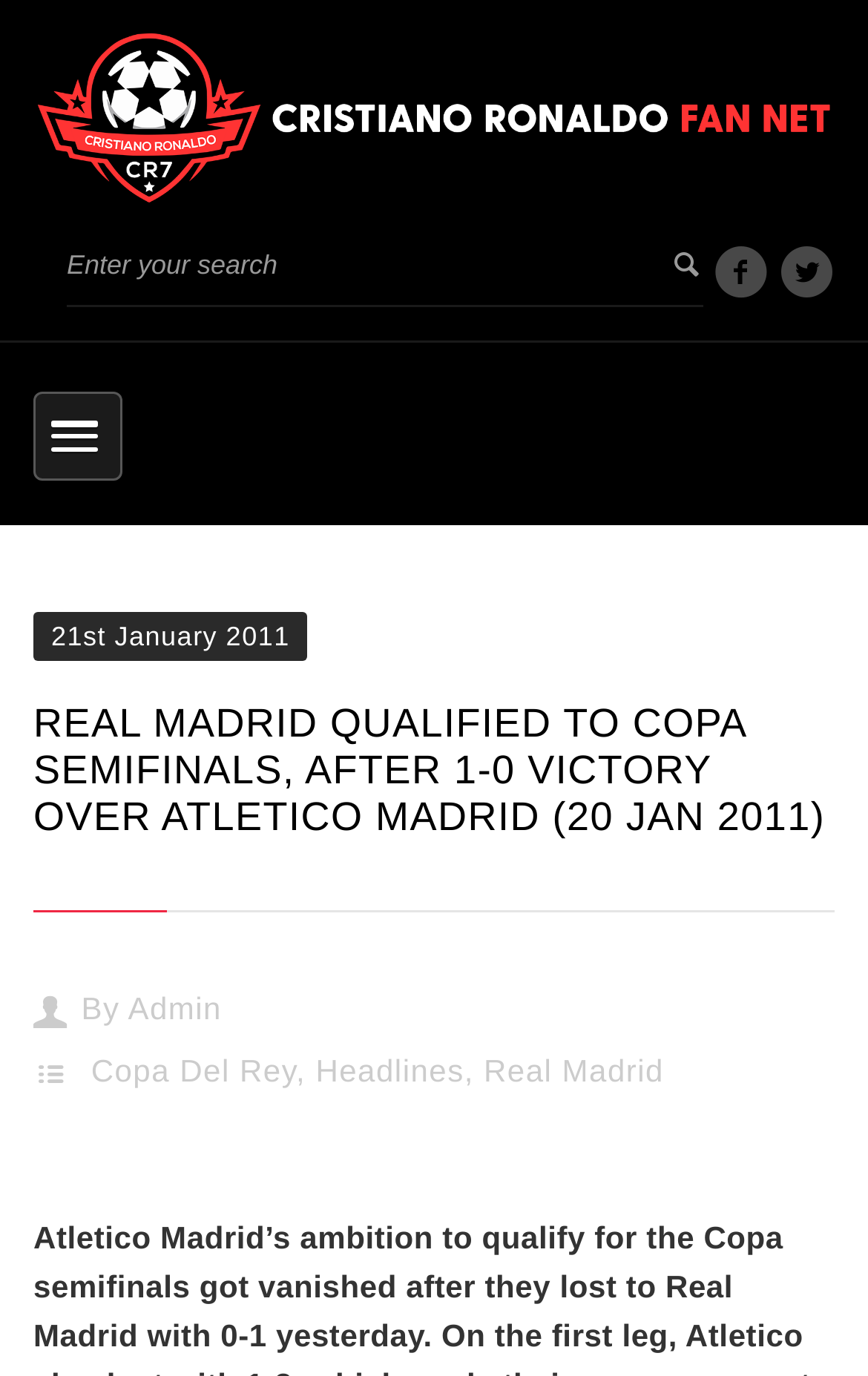Identify the coordinates of the bounding box for the element described below: "Real Madrid". Return the coordinates as four float numbers between 0 and 1: [left, top, right, bottom].

[0.557, 0.766, 0.765, 0.791]